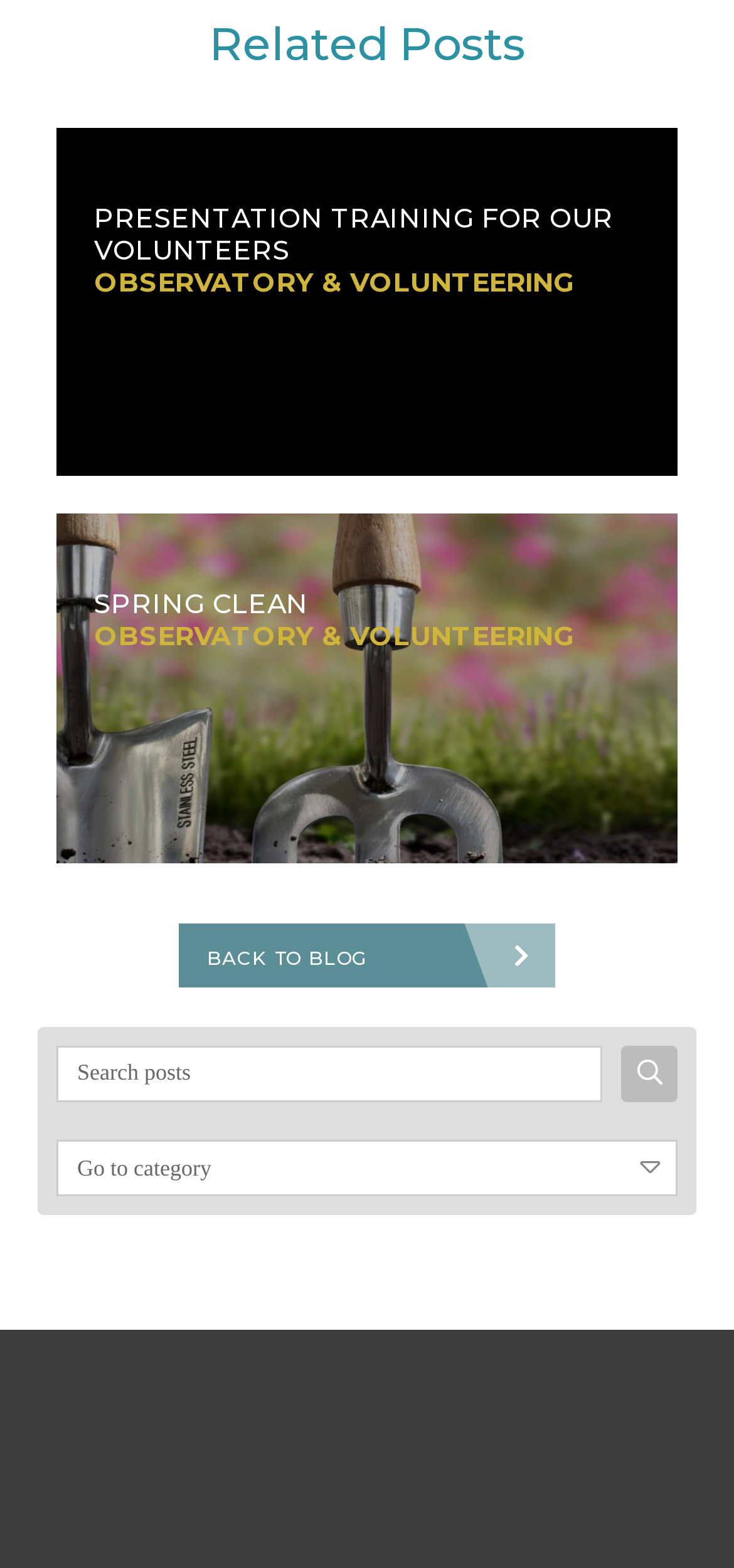What is the topic of the second related post?
Please give a detailed and elaborate answer to the question.

I determined the answer by looking at the heading inside the second figure element, which is 'SPRING CLEAN OBSERVATORY & VOLUNTEERING'.